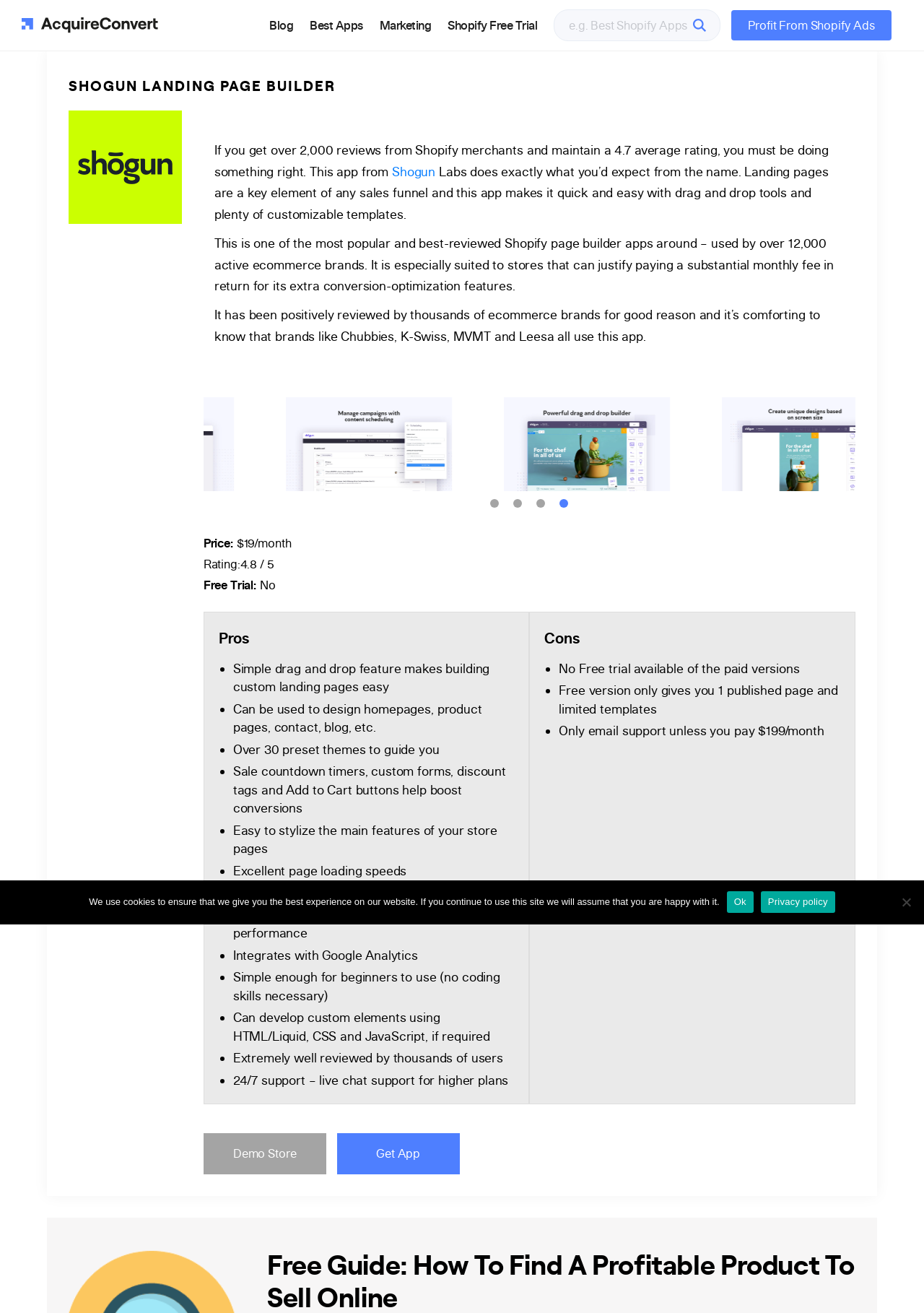Carefully observe the image and respond to the question with a detailed answer:
What is the name of the app?

The name of the app is mentioned in the heading 'SHOGUN LANDING PAGE BUILDER' and also in the text 'This app from Shogun Labs does exactly what you’d expect from the name.'